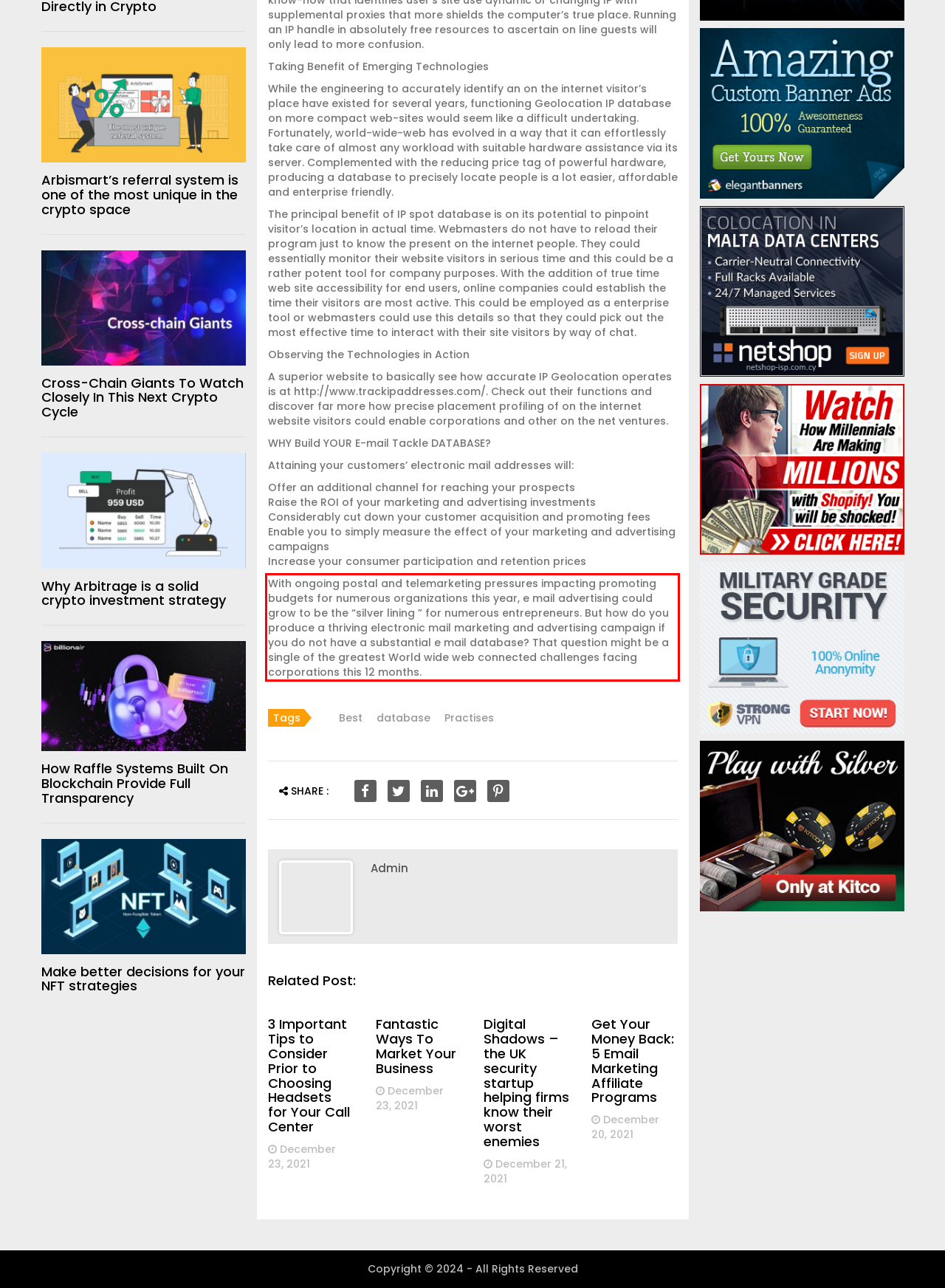Inspect the webpage screenshot that has a red bounding box and use OCR technology to read and display the text inside the red bounding box.

With ongoing postal and telemarketing pressures impacting promoting budgets for numerous organizations this year, e mail advertising could grow to be the “silver lining ” for numerous entrepreneurs. But how do you produce a thriving electronic mail marketing and advertising campaign if you do not have a substantial e mail database? That question might be a single of the greatest World wide web connected challenges facing corporations this 12 months.